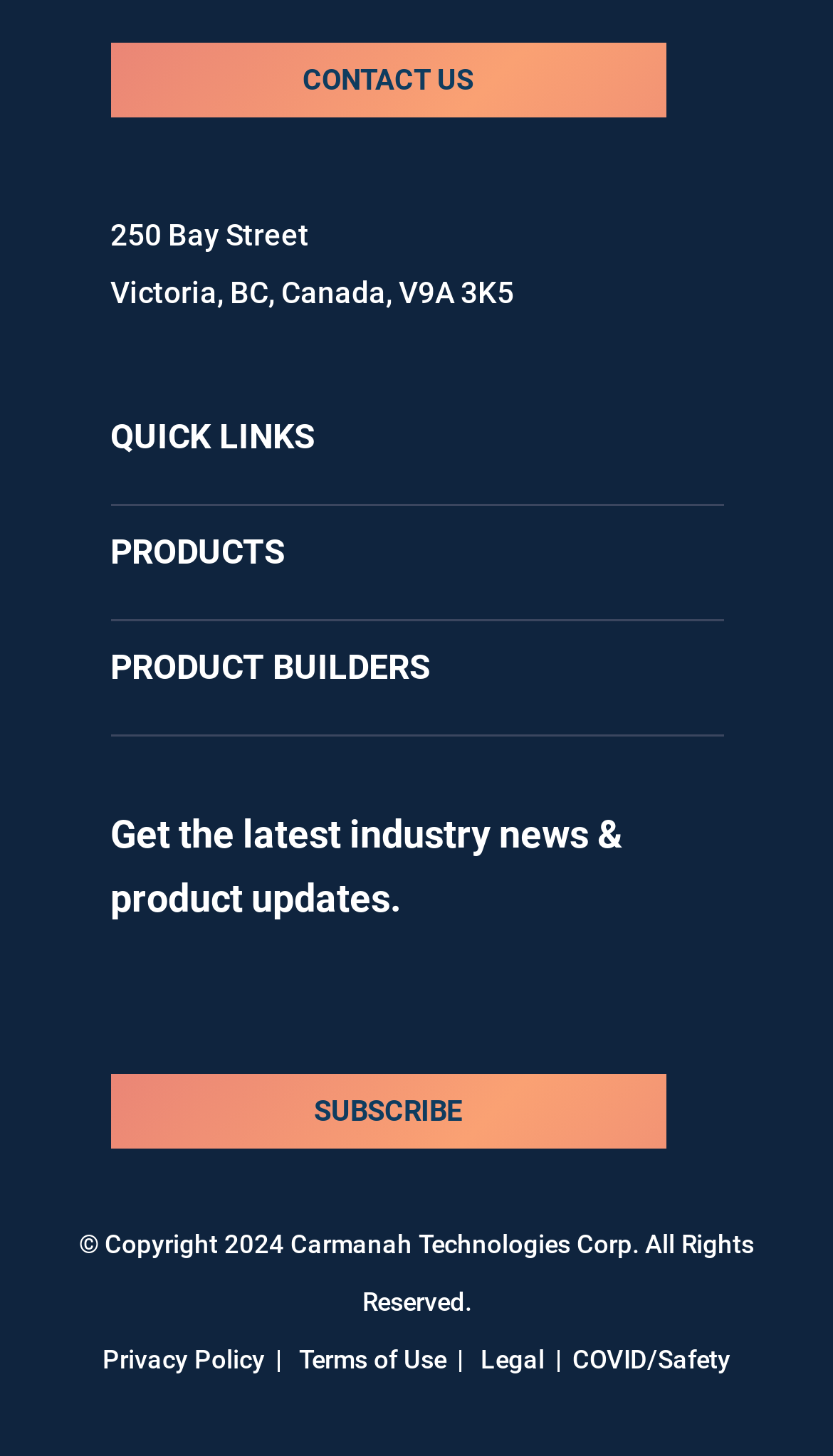How many quick links are there?
Please provide a single word or phrase as your answer based on the screenshot.

3